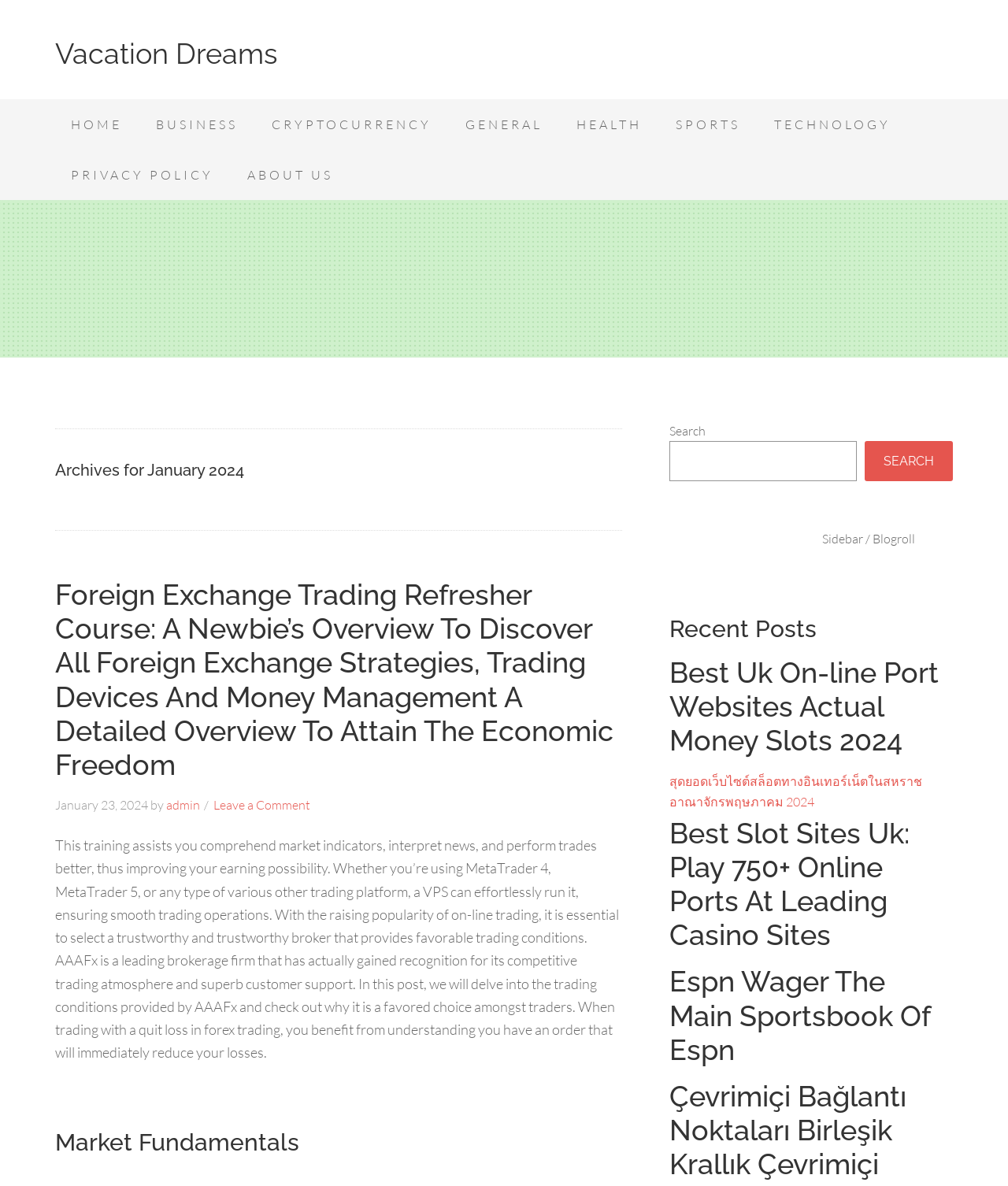Find the bounding box coordinates for the element described here: "Vacation Dreams".

[0.055, 0.031, 0.275, 0.059]